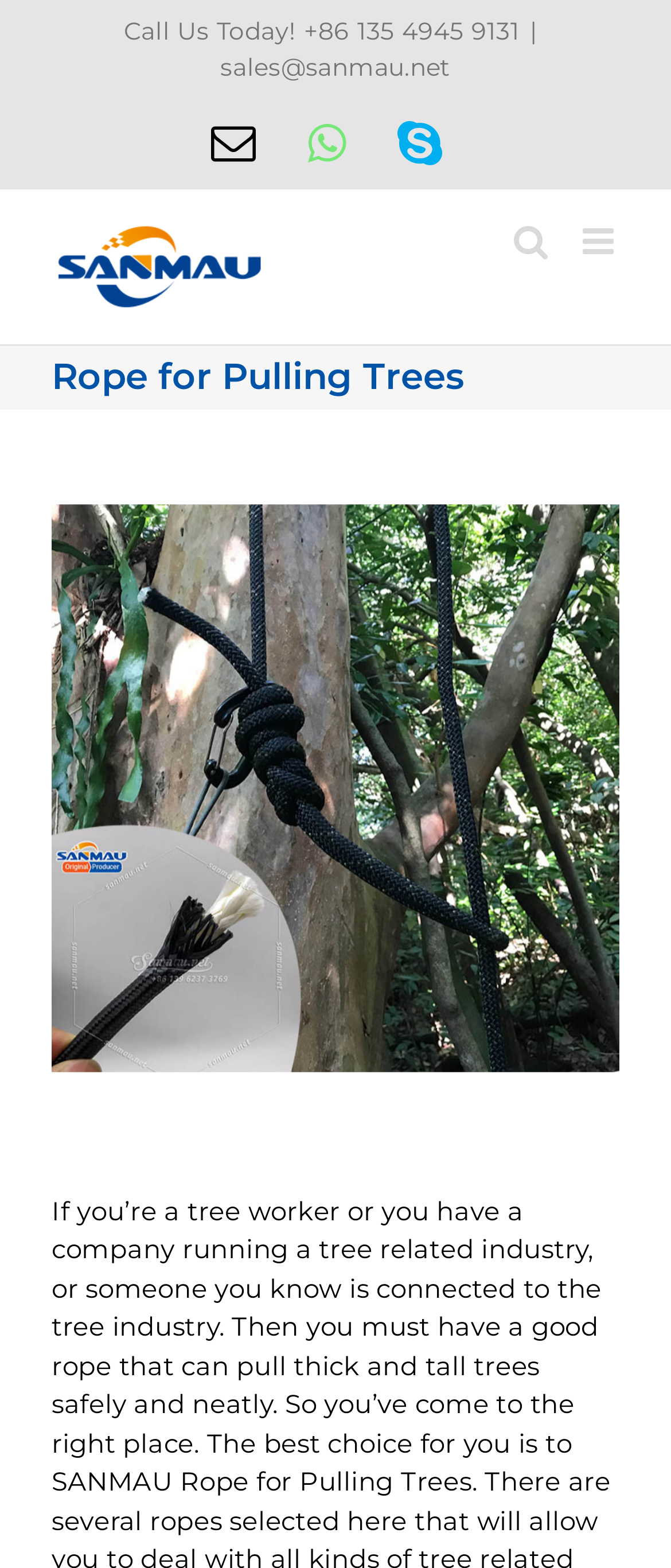Show the bounding box coordinates for the HTML element as described: "Menu".

None